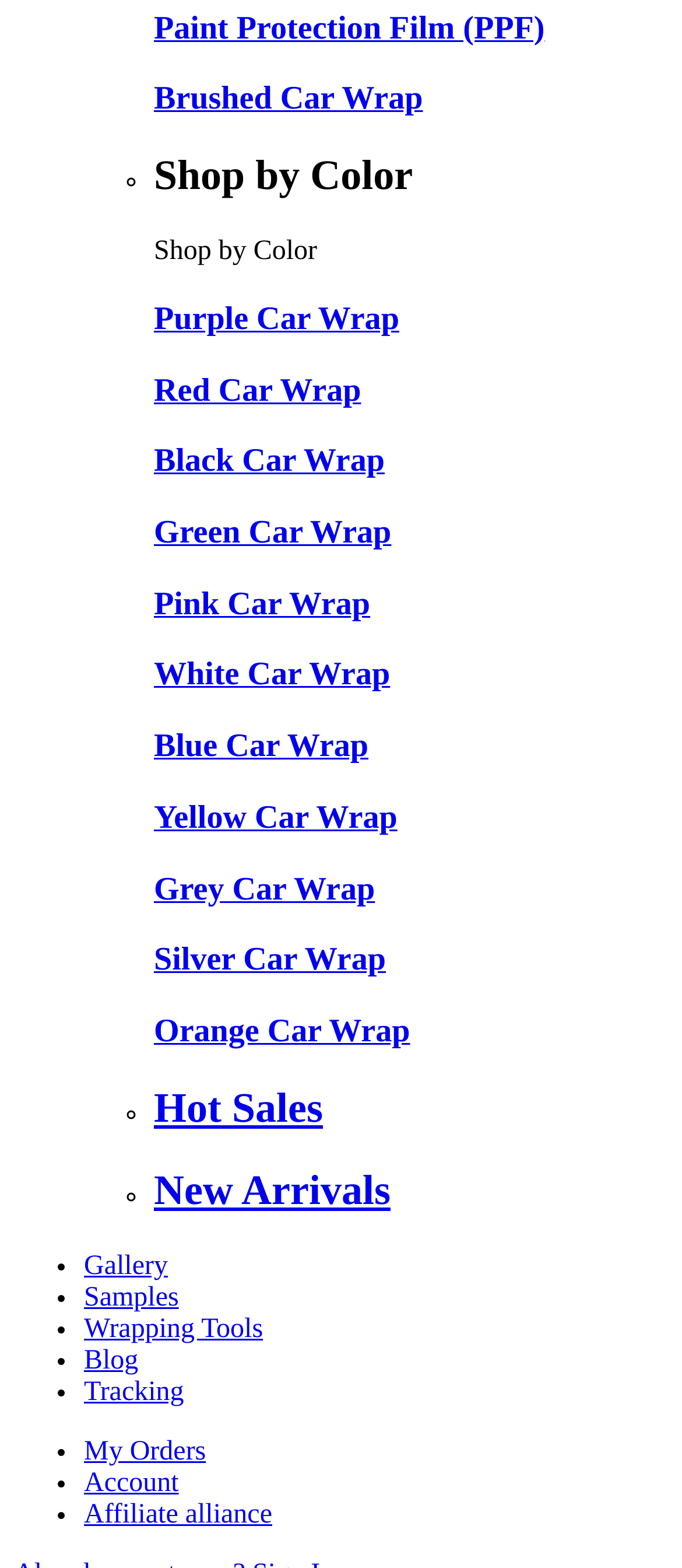Based on the visual content of the image, answer the question thoroughly: What is the purpose of the 'Hot Sales' link?

The 'Hot Sales' link is likely to direct users to a page that displays items on sale or discounted prices. This is a common practice in e-commerce websites, where 'Hot Sales' or 'Deals' sections are used to promote discounted products.